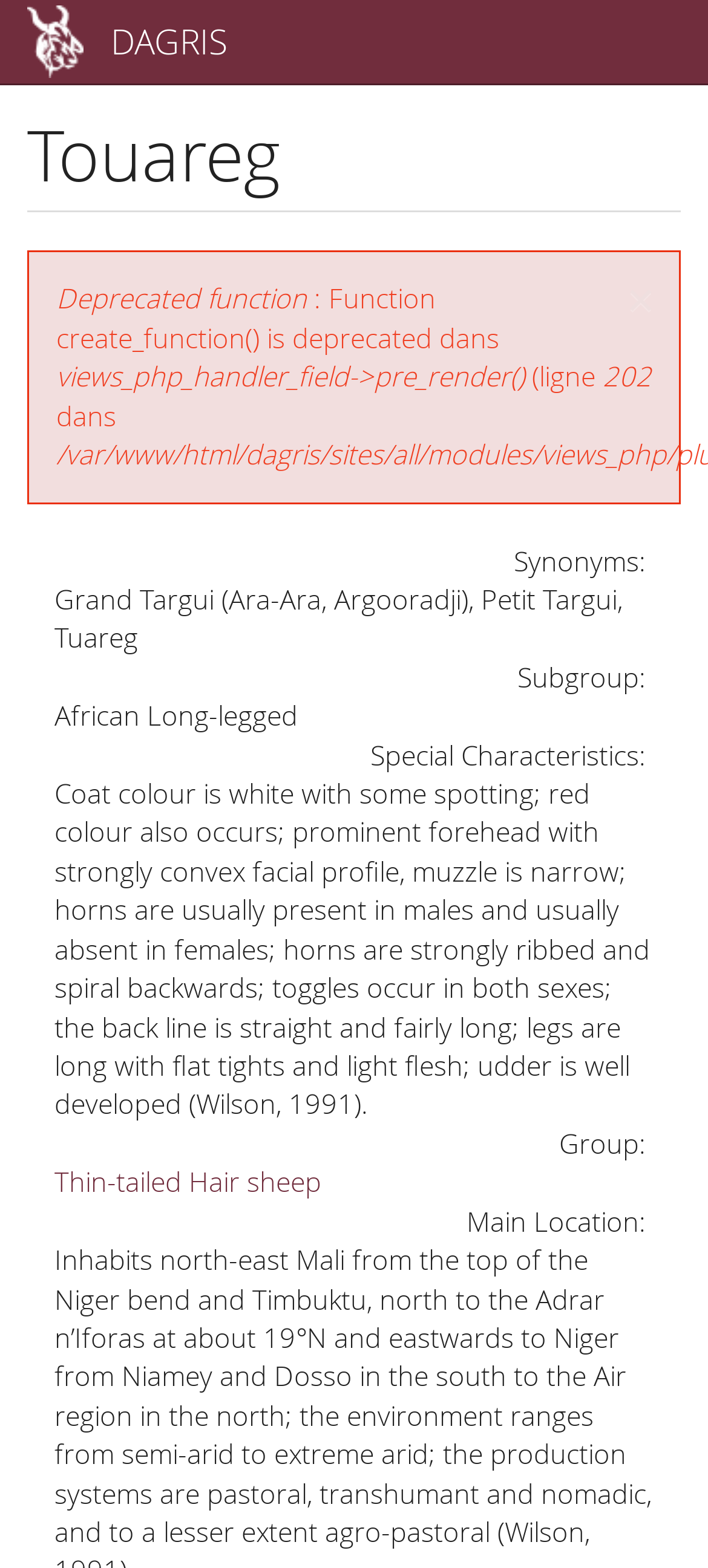Find the bounding box coordinates for the UI element whose description is: "parent_node: DAGRIS title="Accueil"". The coordinates should be four float numbers between 0 and 1, in the format [left, top, right, bottom].

[0.0, 0.003, 0.156, 0.05]